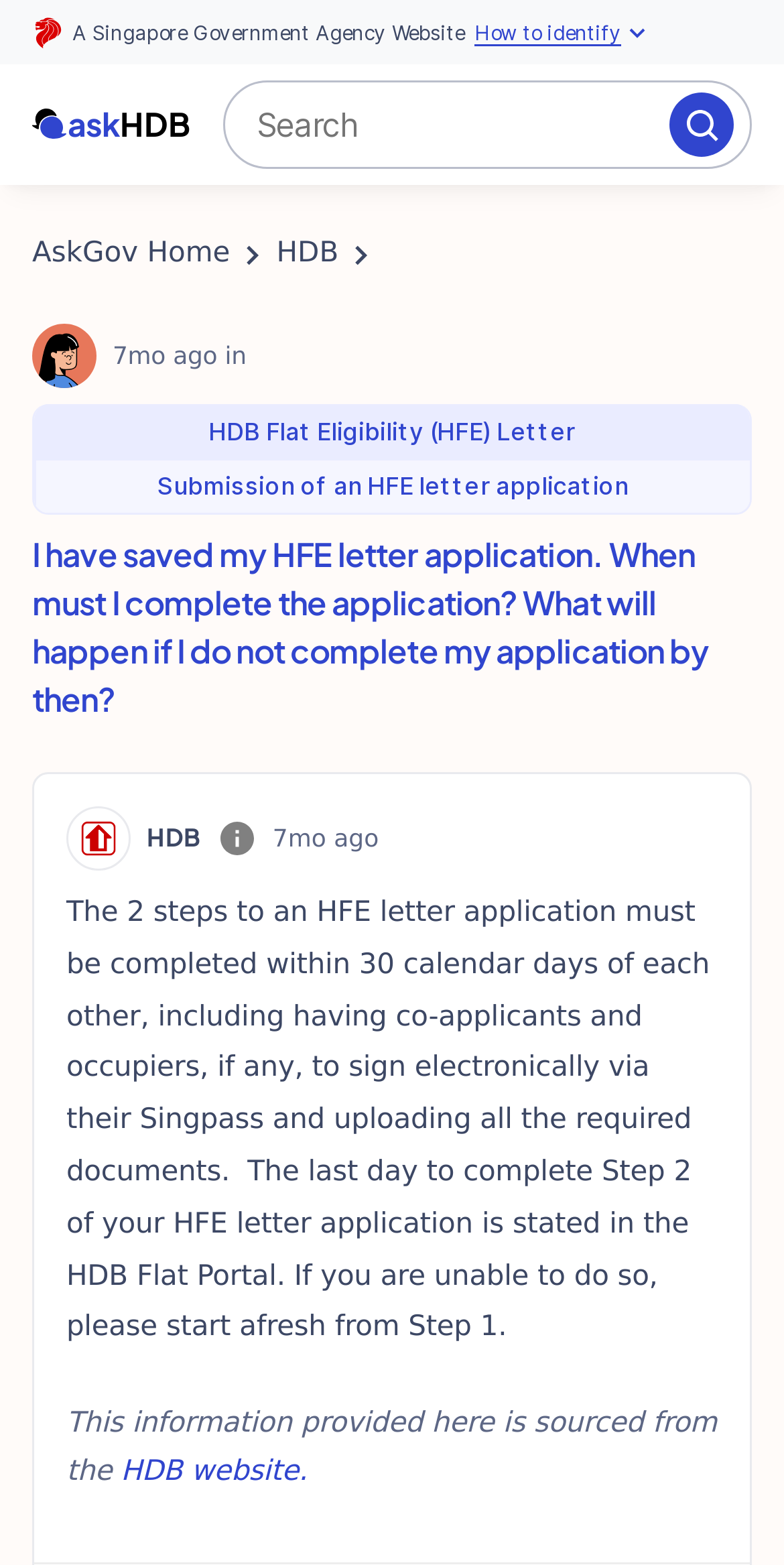Please identify the bounding box coordinates of the element that needs to be clicked to execute the following command: "Search for something". Provide the bounding box using four float numbers between 0 and 1, formatted as [left, top, right, bottom].

[0.327, 0.064, 0.854, 0.095]